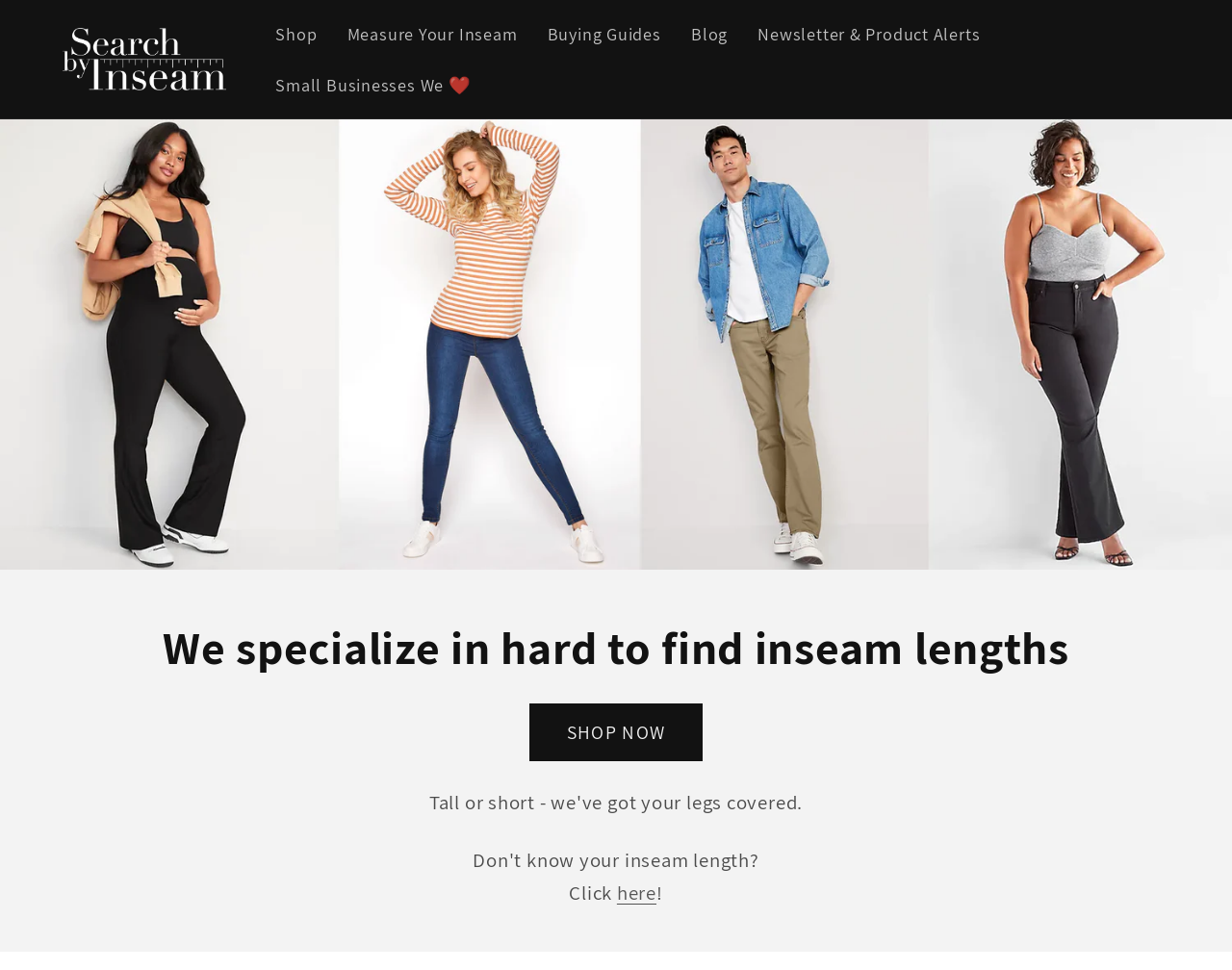Determine the bounding box coordinates of the clickable element to achieve the following action: 'Click on the 'here' link'. Provide the coordinates as four float values between 0 and 1, formatted as [left, top, right, bottom].

[0.501, 0.906, 0.533, 0.933]